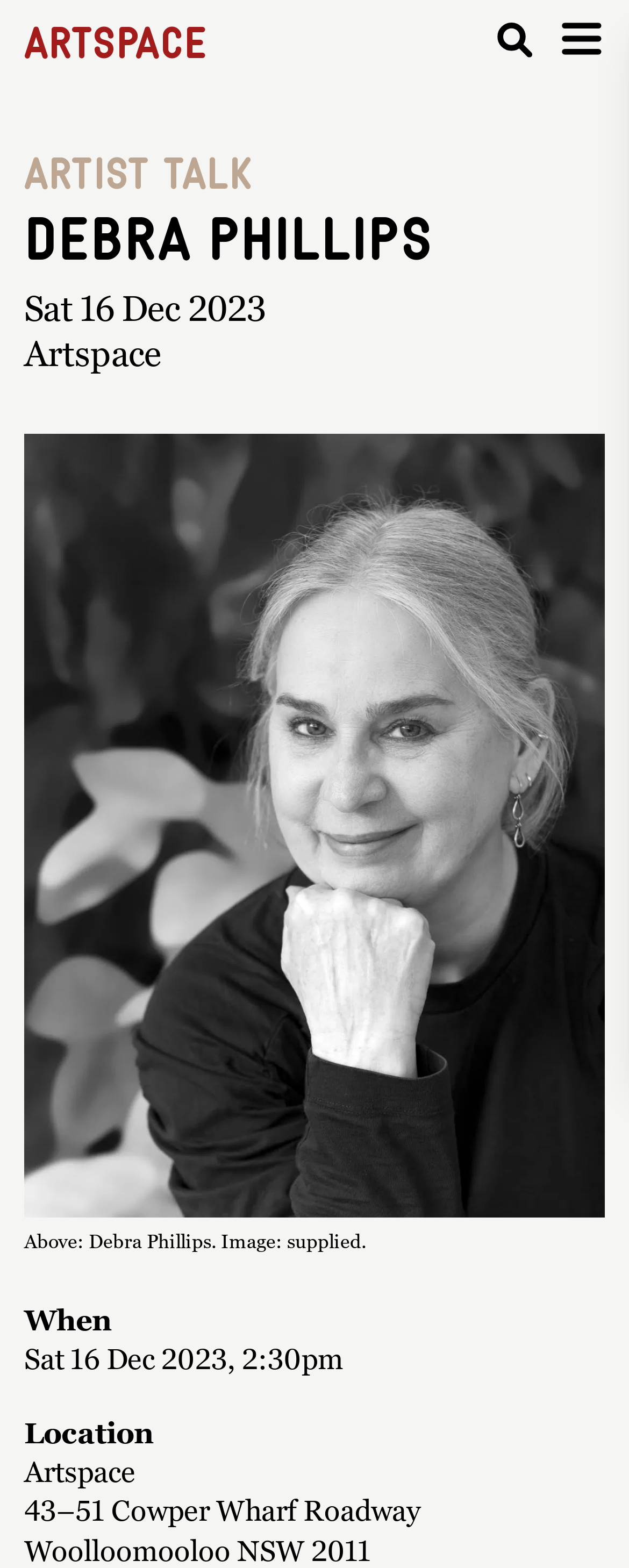Give a detailed overview of the webpage's appearance and contents.

The webpage appears to be an event page for an artist talk featuring Debra Phillips at Artspace. At the top left of the page, there is a link to return to the home page, and at the top right, there is a search bar with a magnifying glass icon. Next to the search bar is a menu button.

Below the top navigation, there is a prominent heading that reads "Artist Talk" in a large font size. Underneath this heading, there are three lines of text that provide details about the event: the artist's name, Debra Phillips, the date and time of the event, and the location, which is Artspace at 43-51 Cowper Wharf Roadway, Woolloomooloo NSW 2011.

On the same level as the event details, there is a figcaption with a static text that describes an image of Debra Phillips, which is not explicitly mentioned in the accessibility tree but can be inferred to be present.

The overall layout of the page is clean and easy to navigate, with clear headings and concise text that provides essential information about the event.